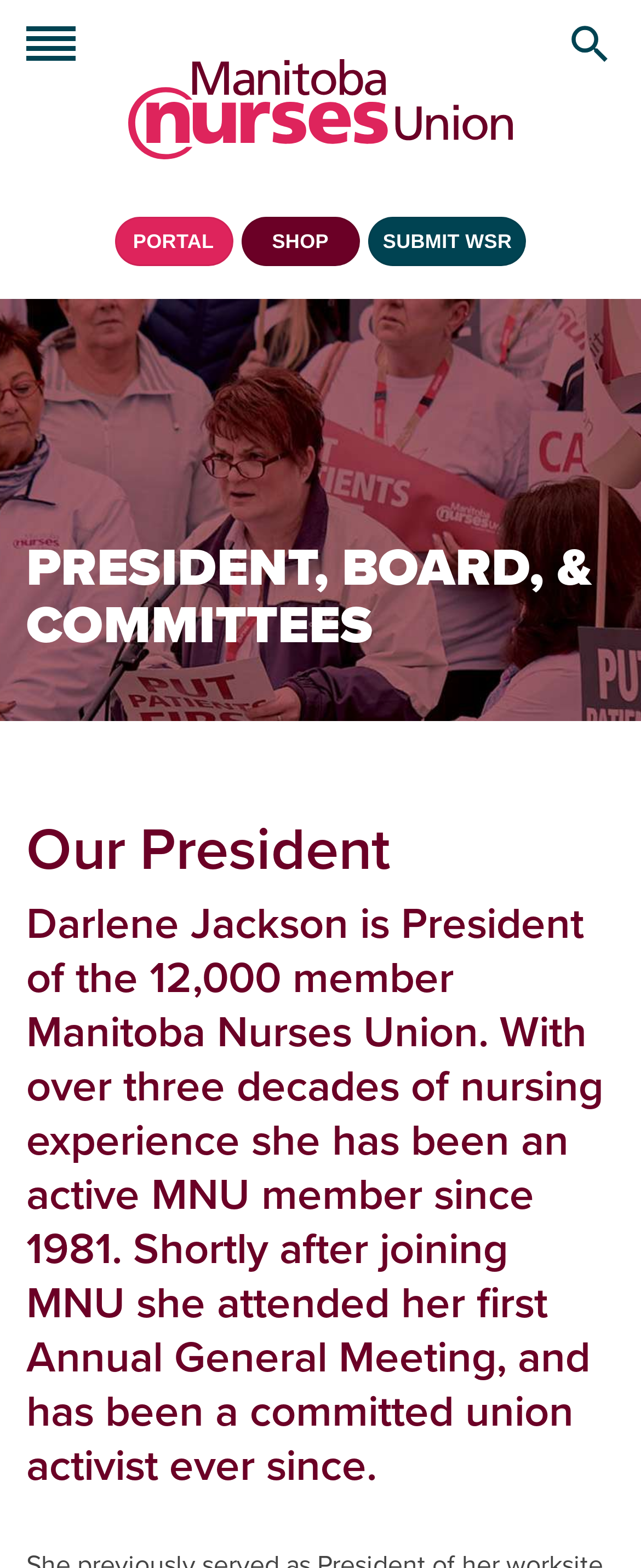Given the element description Submit WSR, specify the bounding box coordinates of the corresponding UI element in the format (top-left x, top-left y, bottom-right x, bottom-right y). All values must be between 0 and 1.

[0.574, 0.138, 0.822, 0.17]